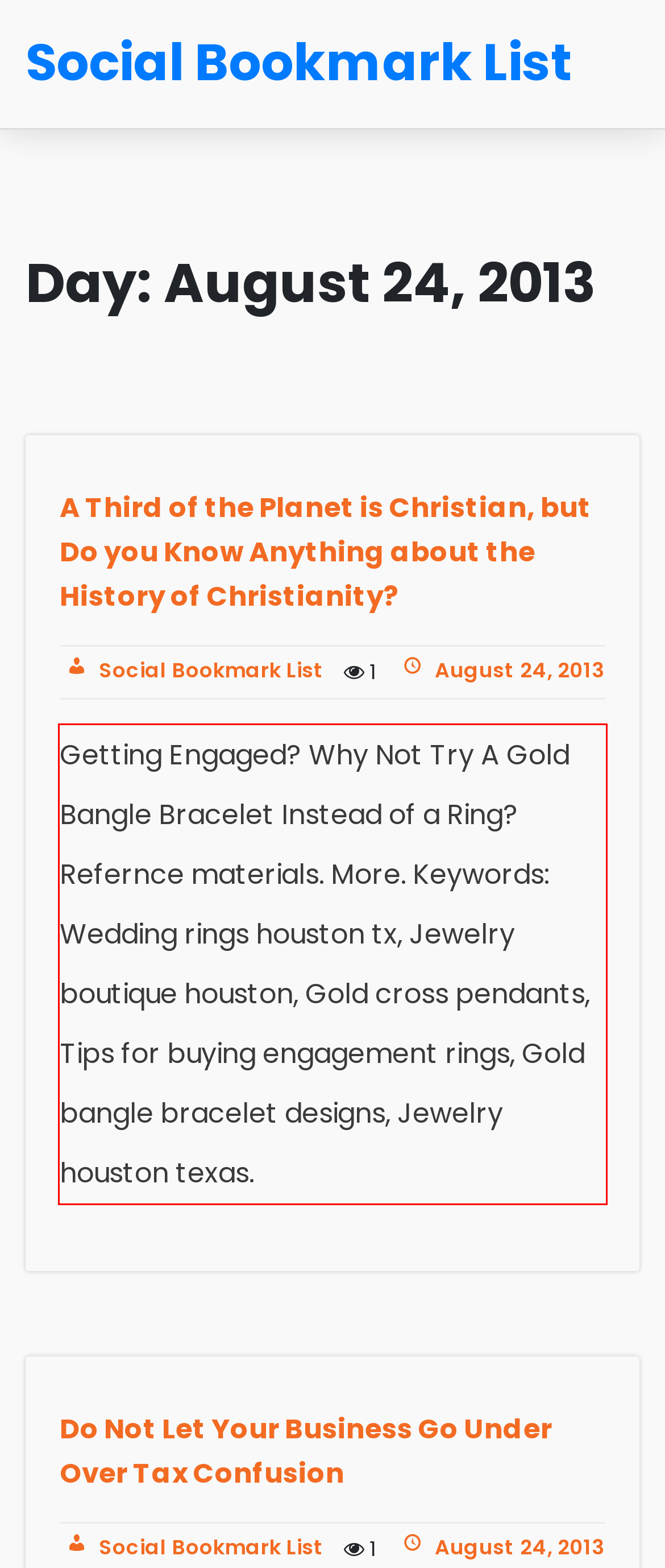You are given a webpage screenshot with a red bounding box around a UI element. Extract and generate the text inside this red bounding box.

Getting Engaged? Why Not Try A Gold Bangle Bracelet Instead of a Ring? Refernce materials. More. Keywords: Wedding rings houston tx, Jewelry boutique houston, Gold cross pendants, Tips for buying engagement rings, Gold bangle bracelet designs, Jewelry houston texas.